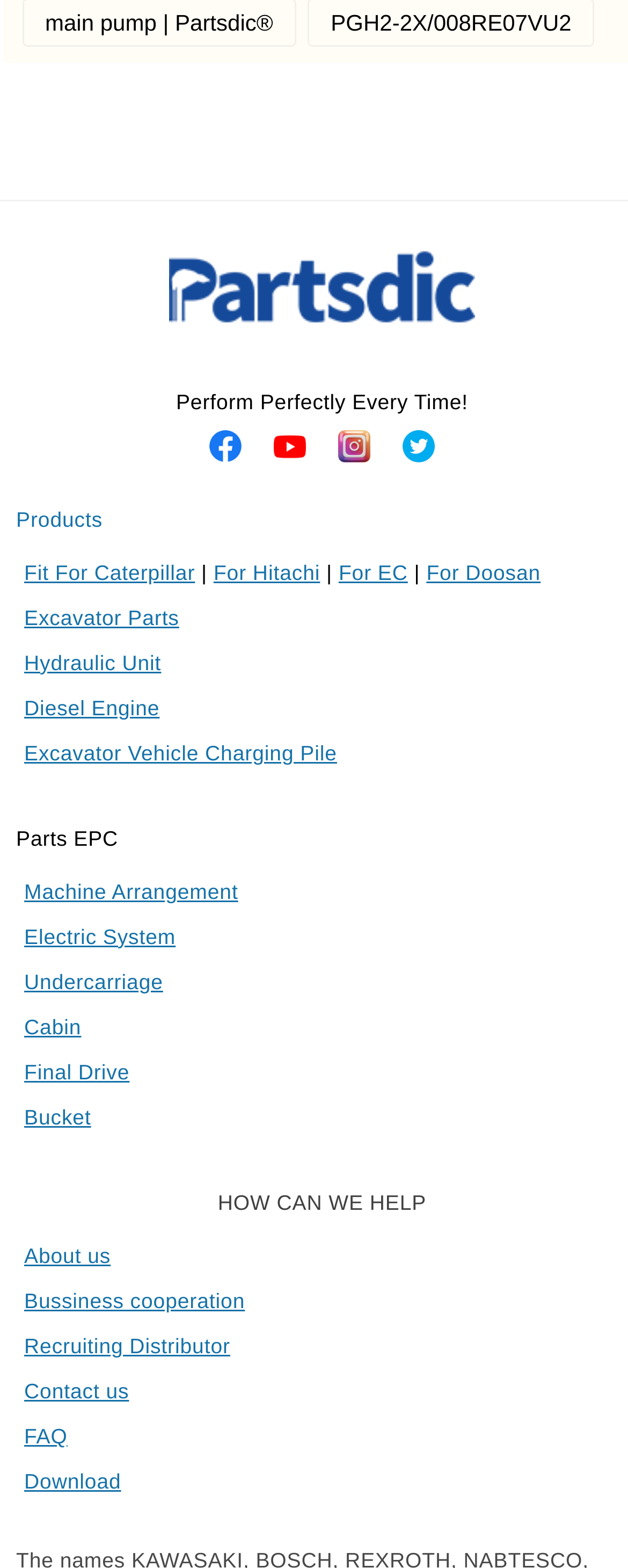How many social media platforms are linked on the webpage?
Using the information from the image, give a concise answer in one word or a short phrase.

4